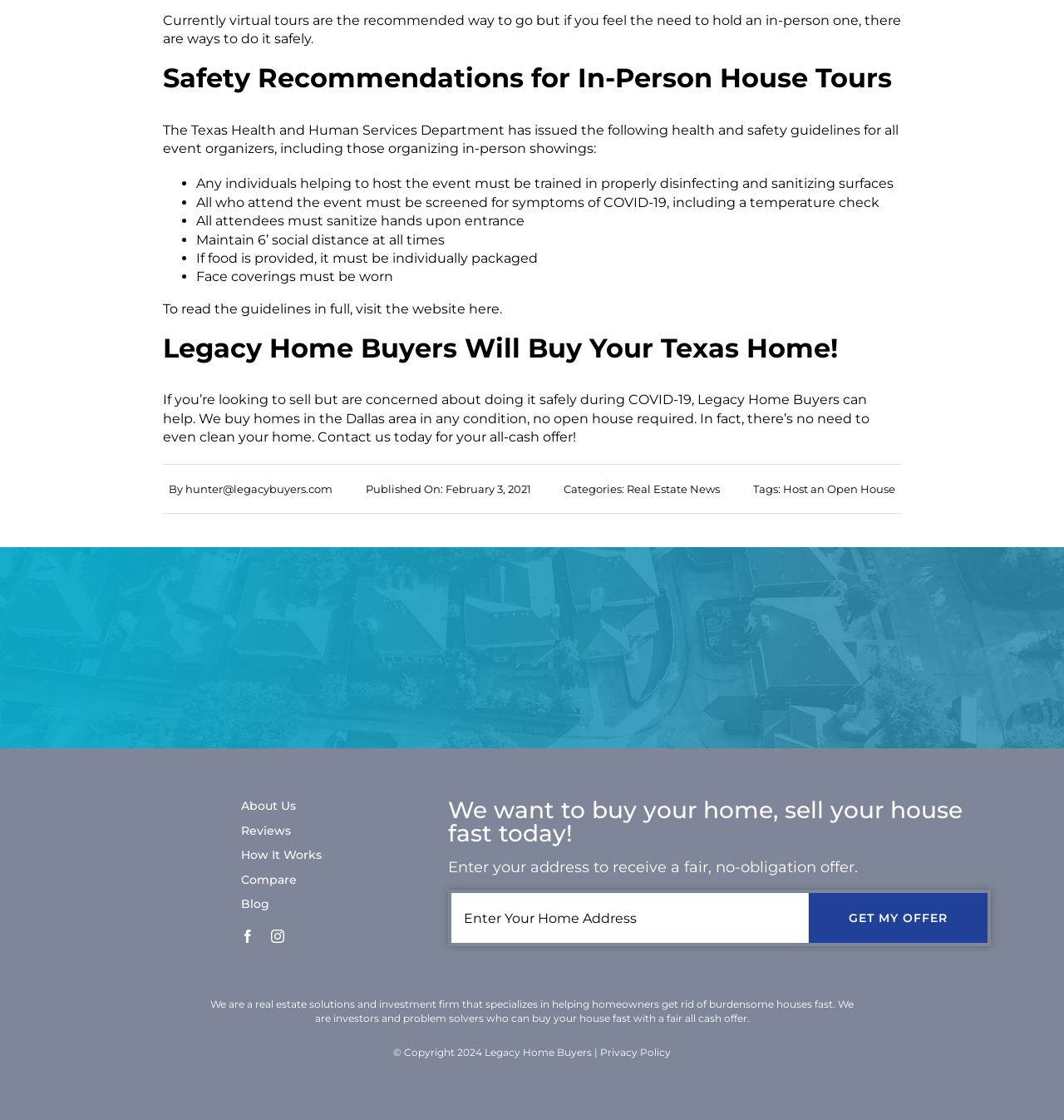Please answer the following question using a single word or phrase: 
What is the name of the company that buys homes in the Dallas area?

Legacy Home Buyers